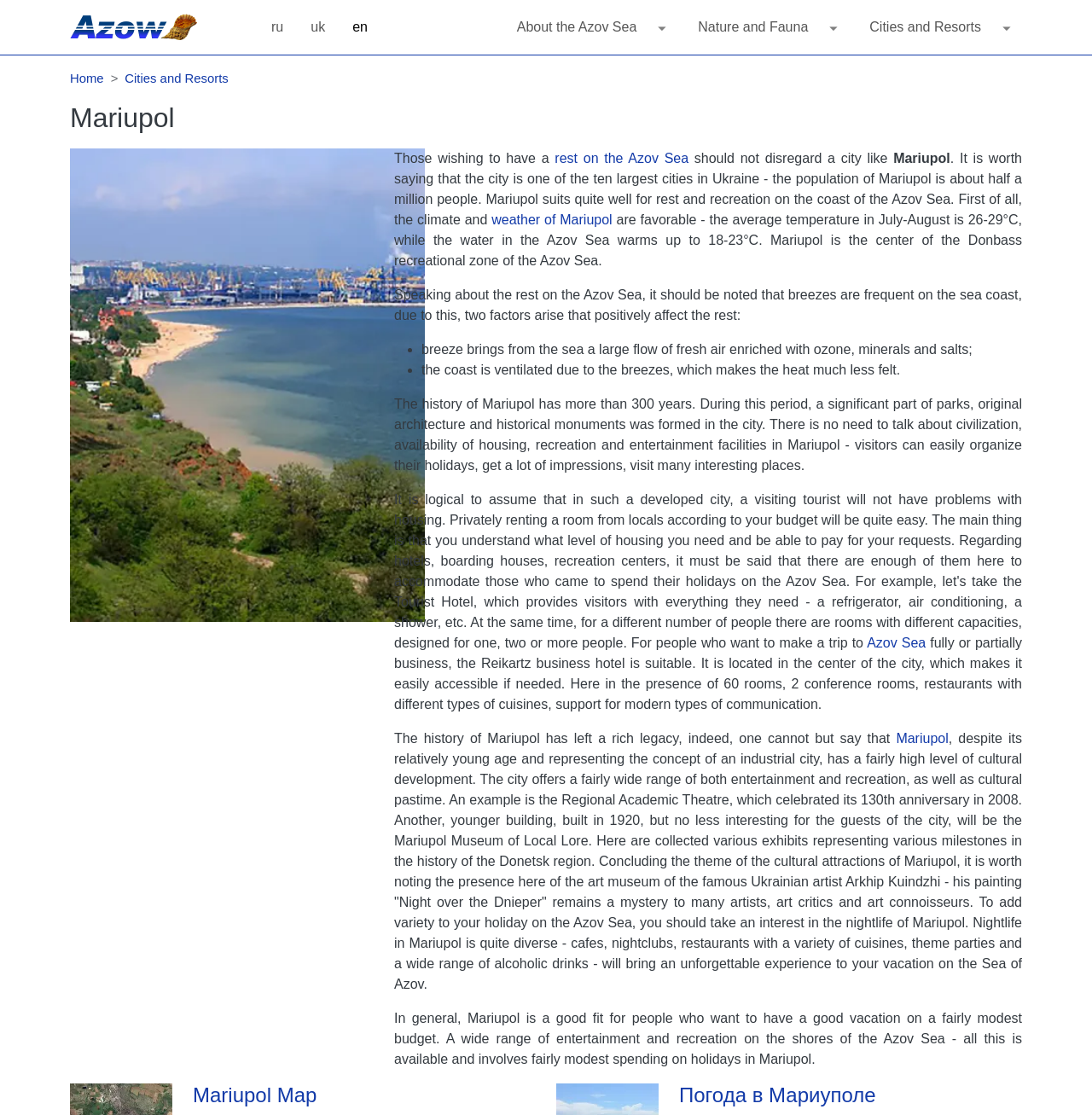What is the population of Mariupol?
Please give a detailed and elaborate answer to the question.

I found this information in the paragraph that describes Mariupol, which is one of the ten largest cities in Ukraine.